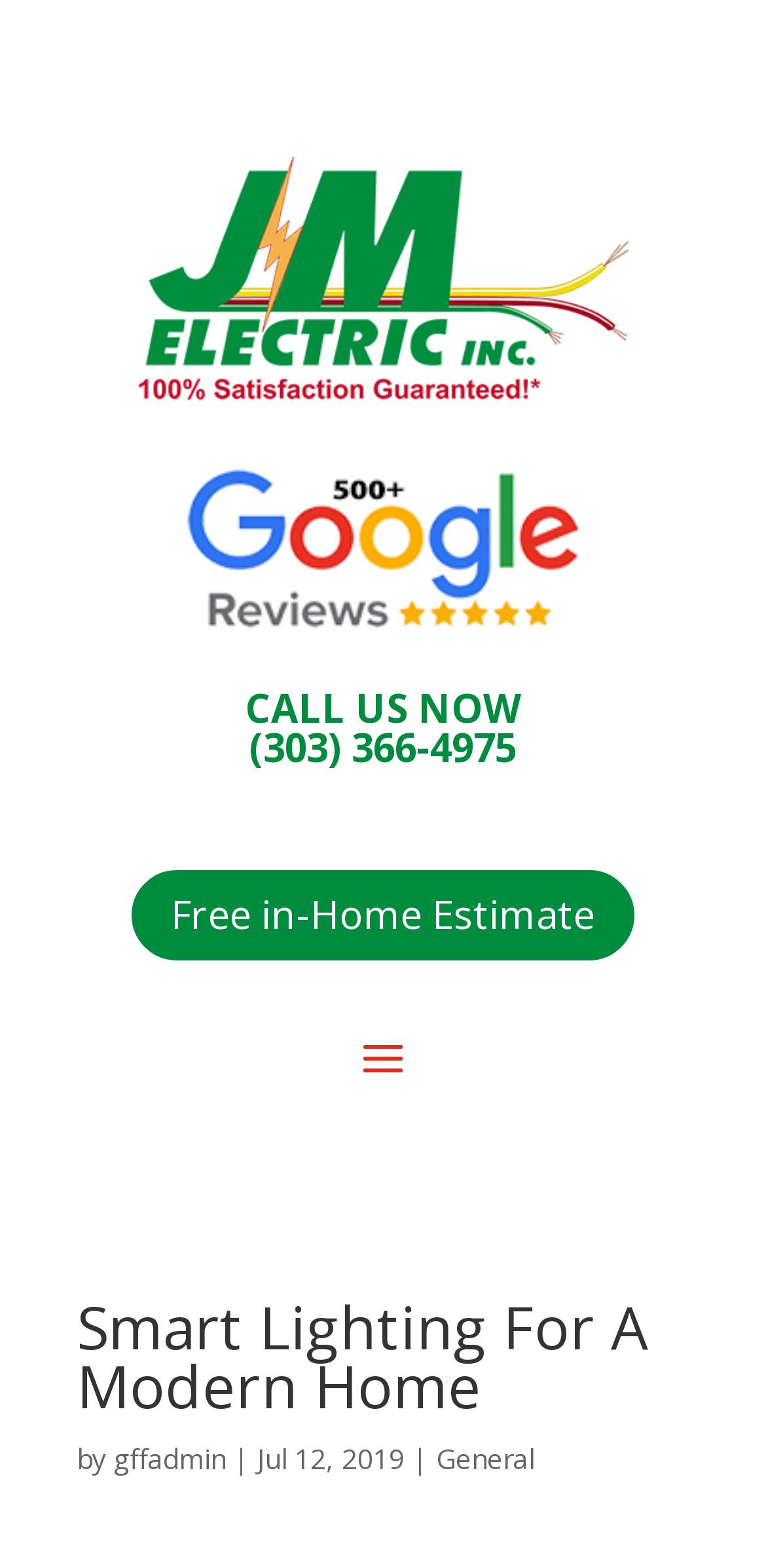Please give a short response to the question using one word or a phrase:
What is the date of the article about smart lighting?

Jul 12, 2019